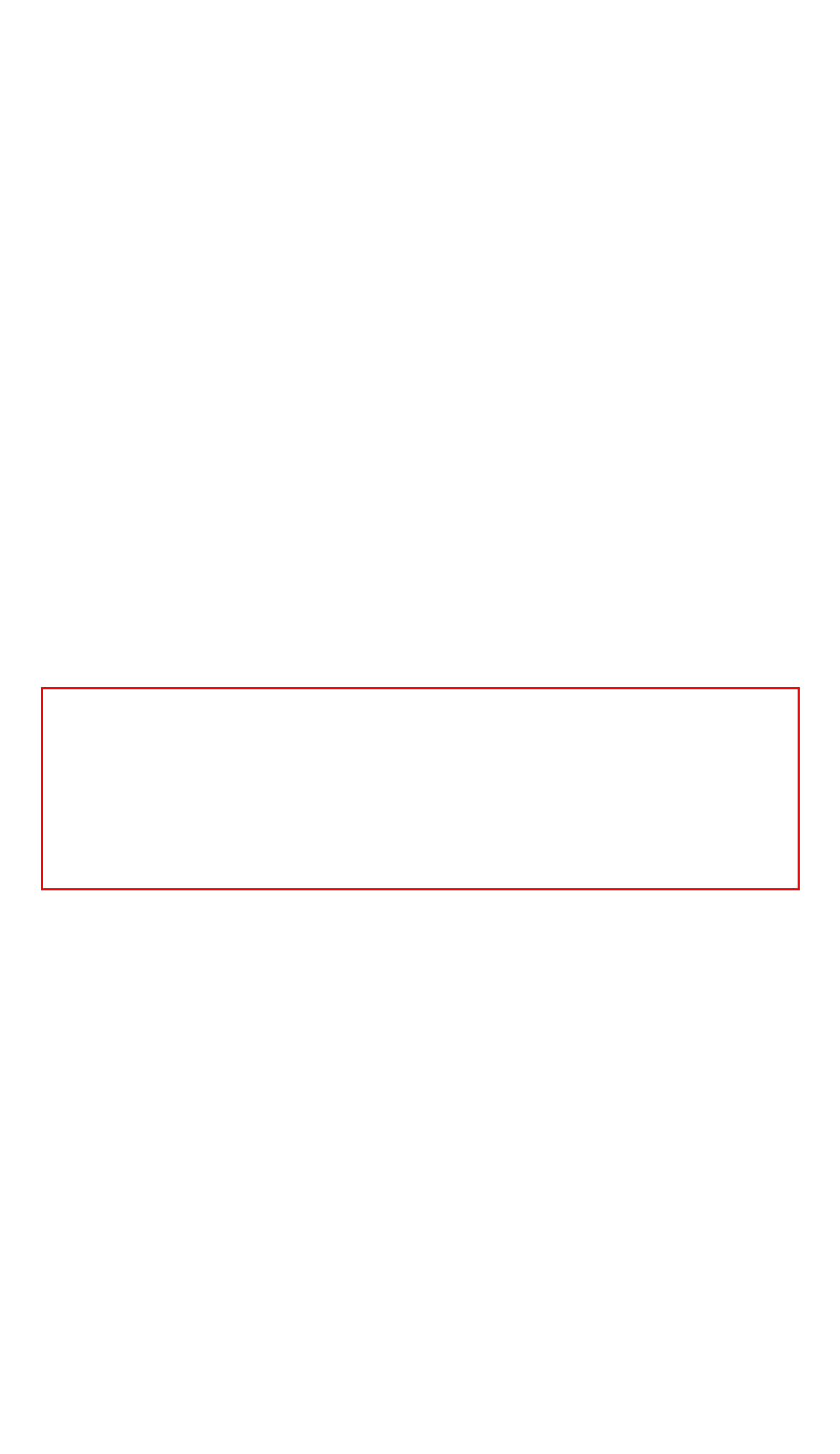Identify the text inside the red bounding box on the provided webpage screenshot by performing OCR.

2024, Research and Training Center for Pathways to Positive Futures, Regional Research Institute, School of Social Work, Portland State University.